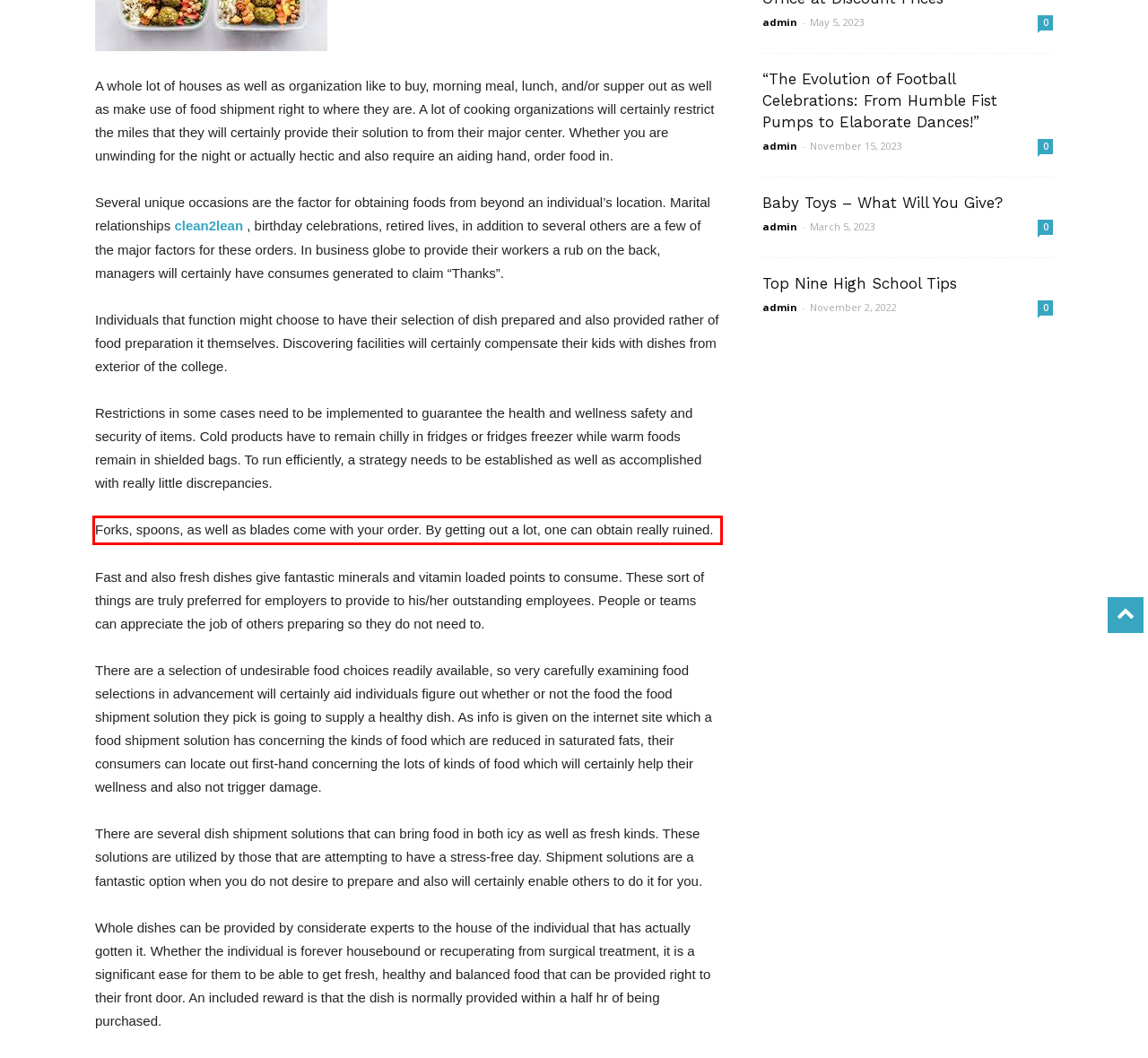From the screenshot of the webpage, locate the red bounding box and extract the text contained within that area.

Forks, spoons, as well as blades come with your order. By getting out a lot, one can obtain really ruined.